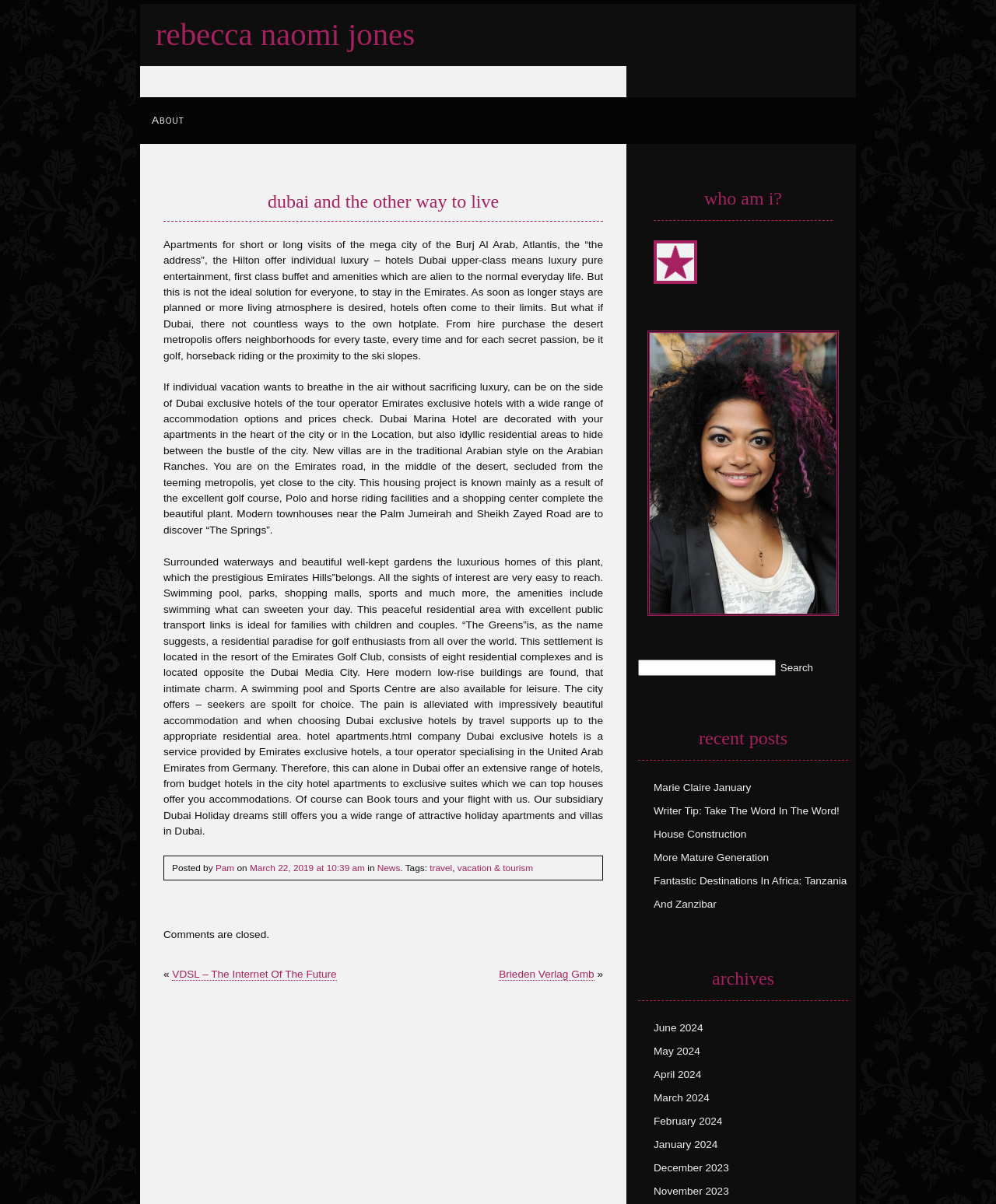Specify the bounding box coordinates of the area to click in order to execute this command: 'Click on the 'About' link'. The coordinates should consist of four float numbers ranging from 0 to 1, and should be formatted as [left, top, right, bottom].

[0.141, 0.081, 0.197, 0.12]